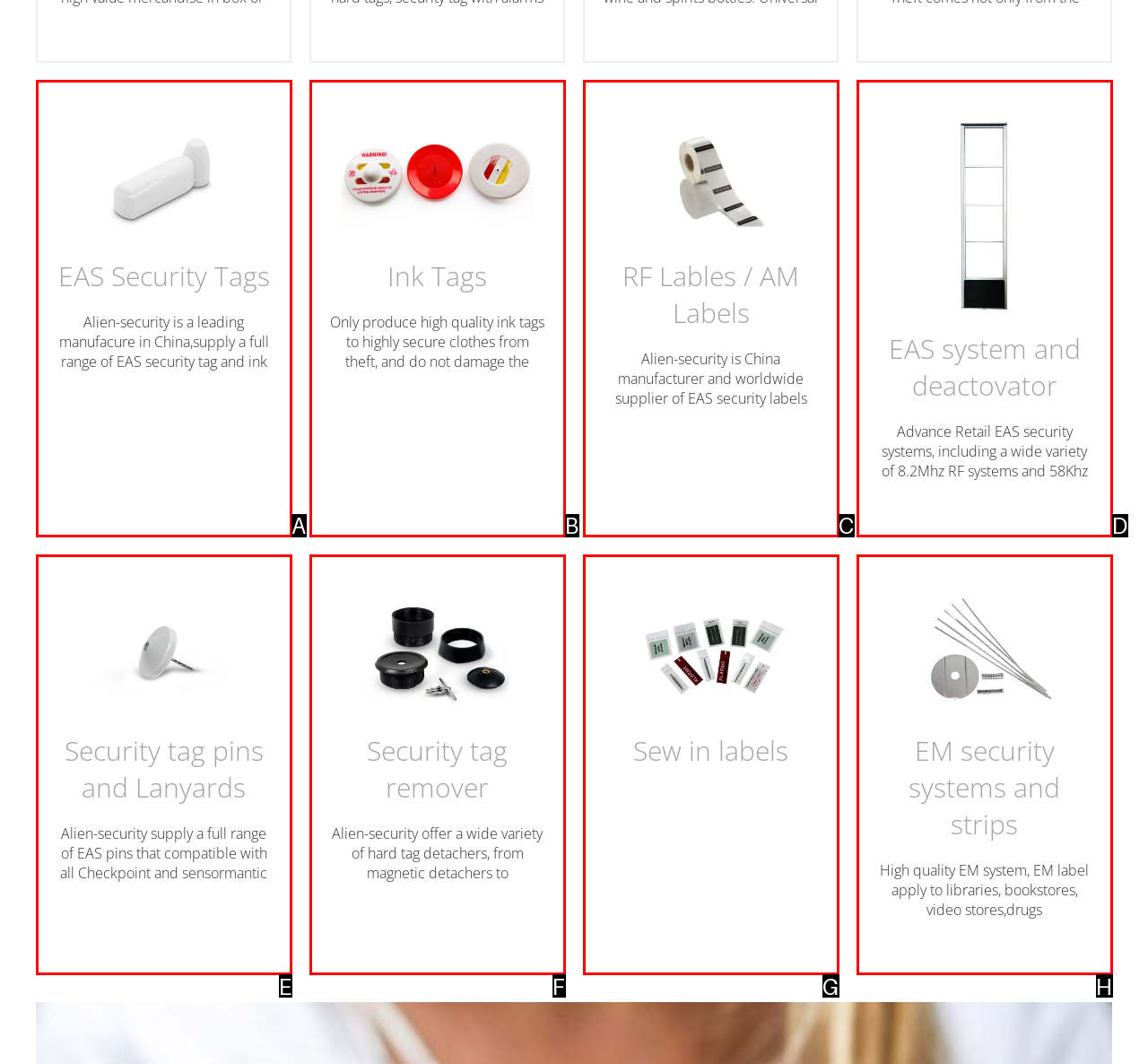Select the appropriate option that fits: Sew in labels
Reply with the letter of the correct choice.

G